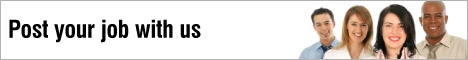Explain the image in a detailed and thorough manner.

This image promotes a job advertisement service with the message "Post your job with us," encouraging potential employers to utilize their platform for recruitment. The design features a group of four diverse individuals, suggesting inclusivity in the workforce. The overall layout is clean and professional, aiming to attract businesses looking to advertise job openings effectively. This visual emphasizes the ease and benefits of posting job vacancies through their service, highlighting a collaborative approach to recruitment within the community of Stevenage fans.